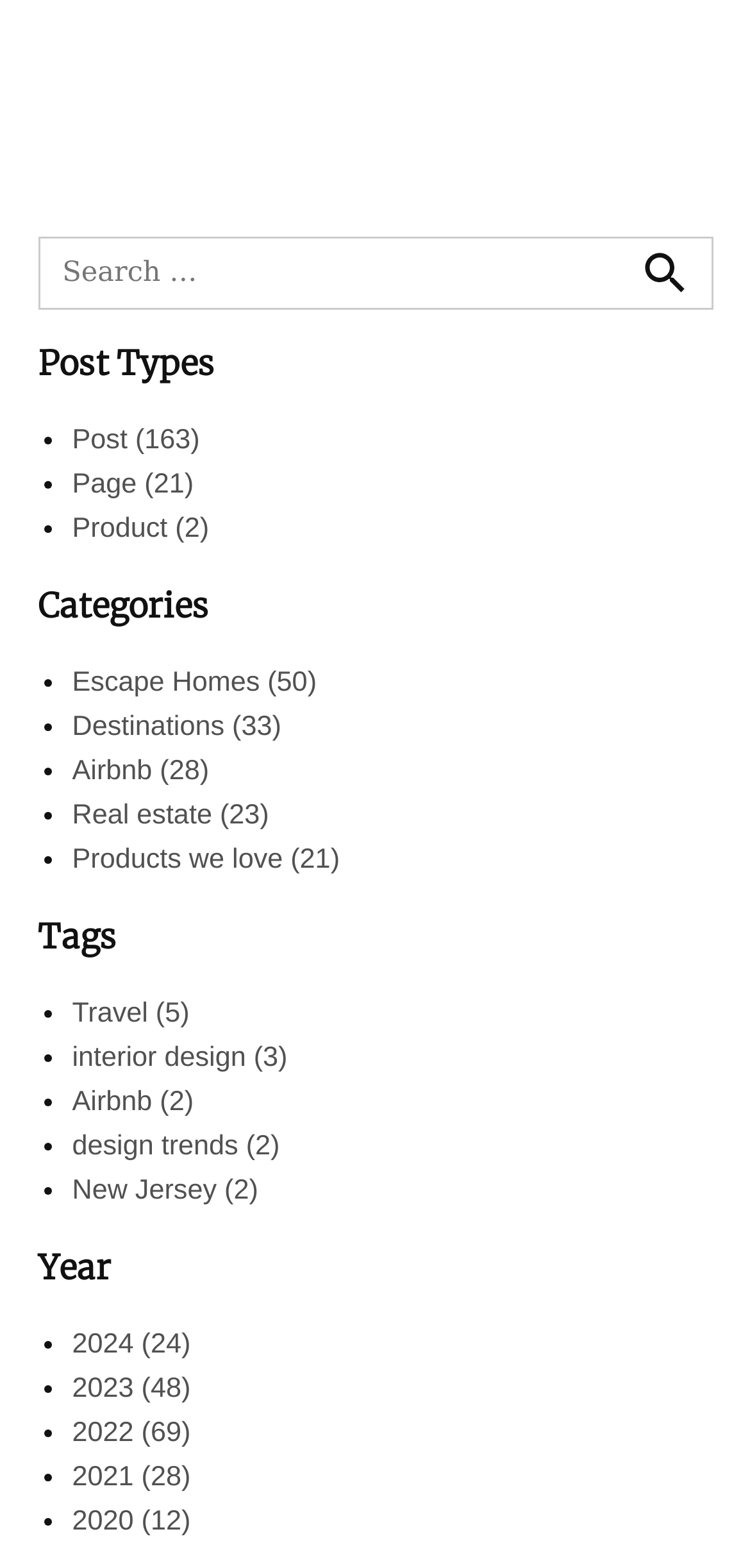What is the most popular category?
Using the image as a reference, answer with just one word or a short phrase.

Escape Homes